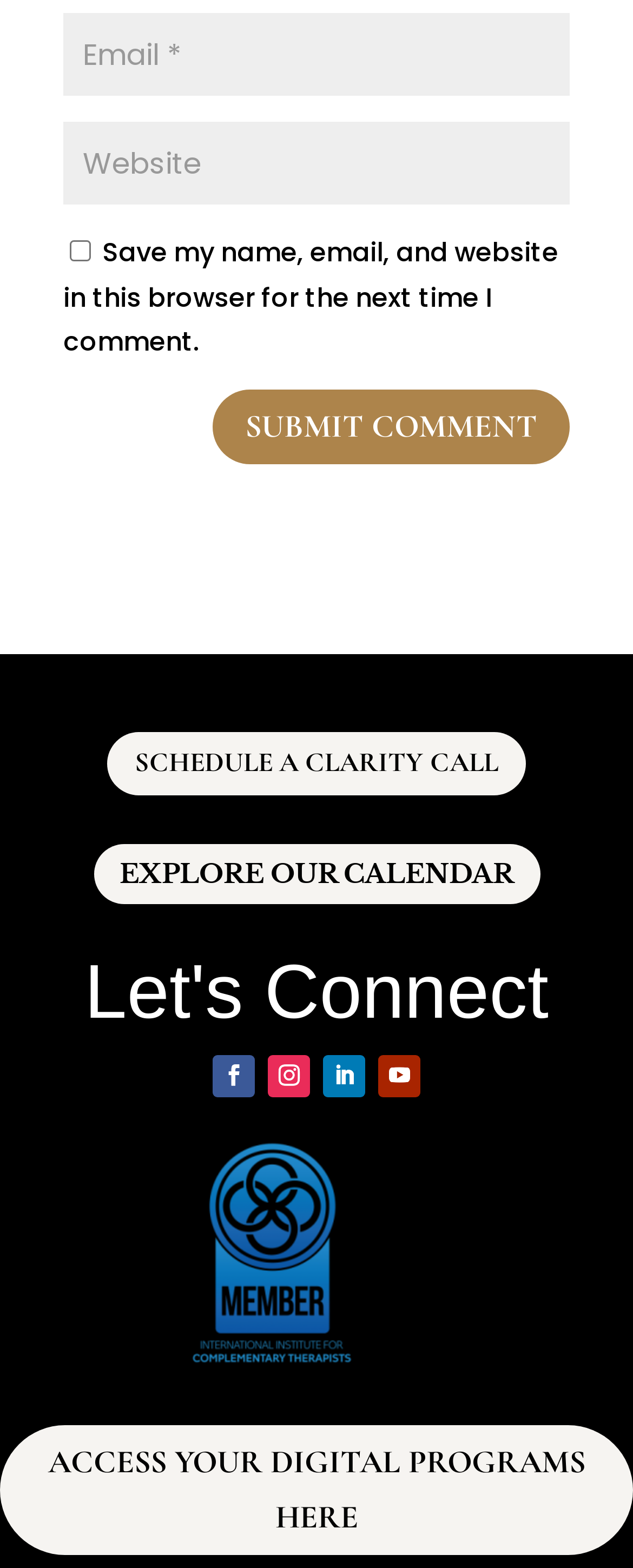How many social media links are there?
Look at the screenshot and respond with one word or a short phrase.

4